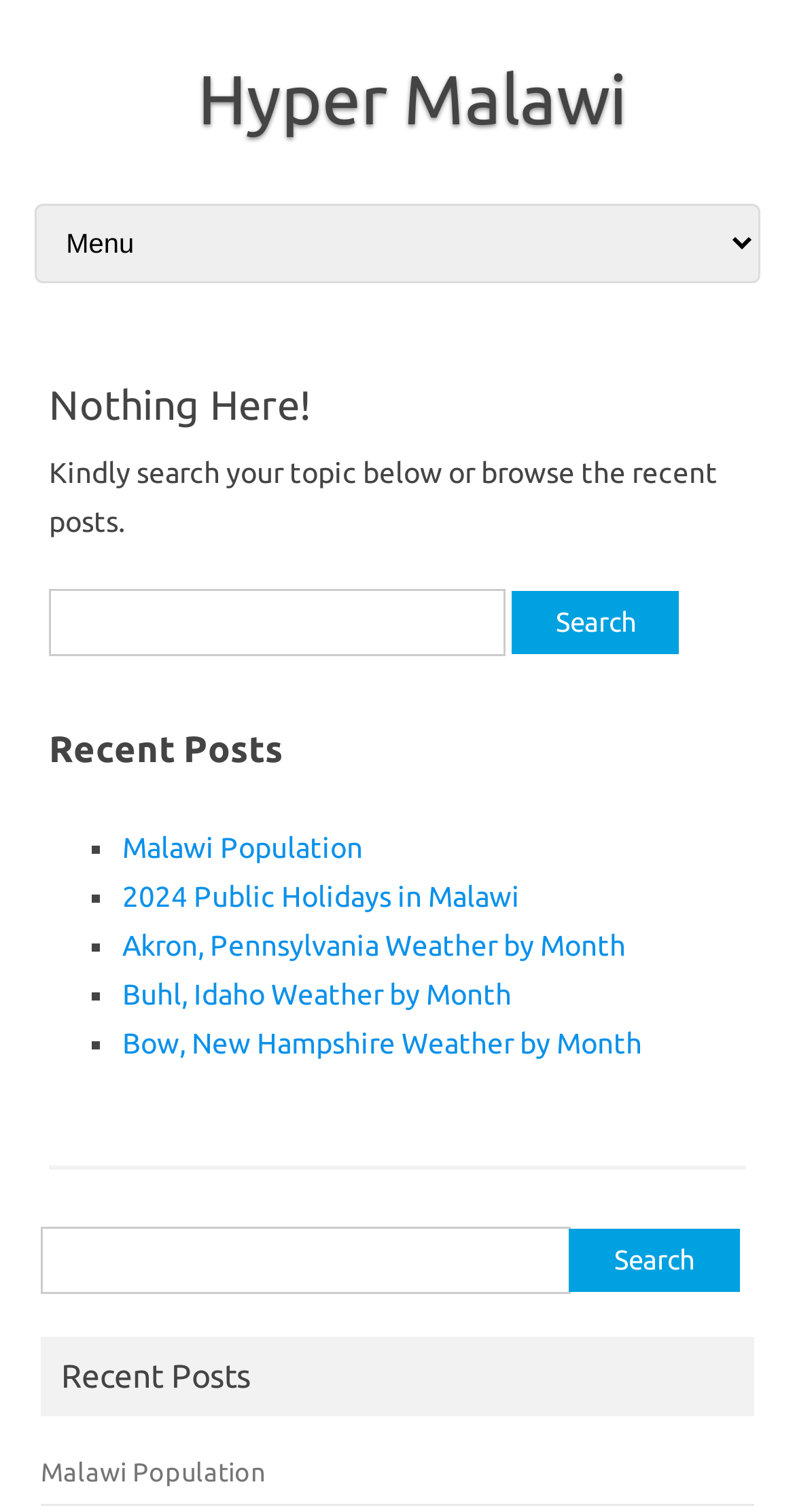Please determine the bounding box of the UI element that matches this description: Skip to content. The coordinates should be given as (top-left x, top-left y, bottom-right x, bottom-right y), with all values between 0 and 1.

[0.034, 0.129, 0.283, 0.148]